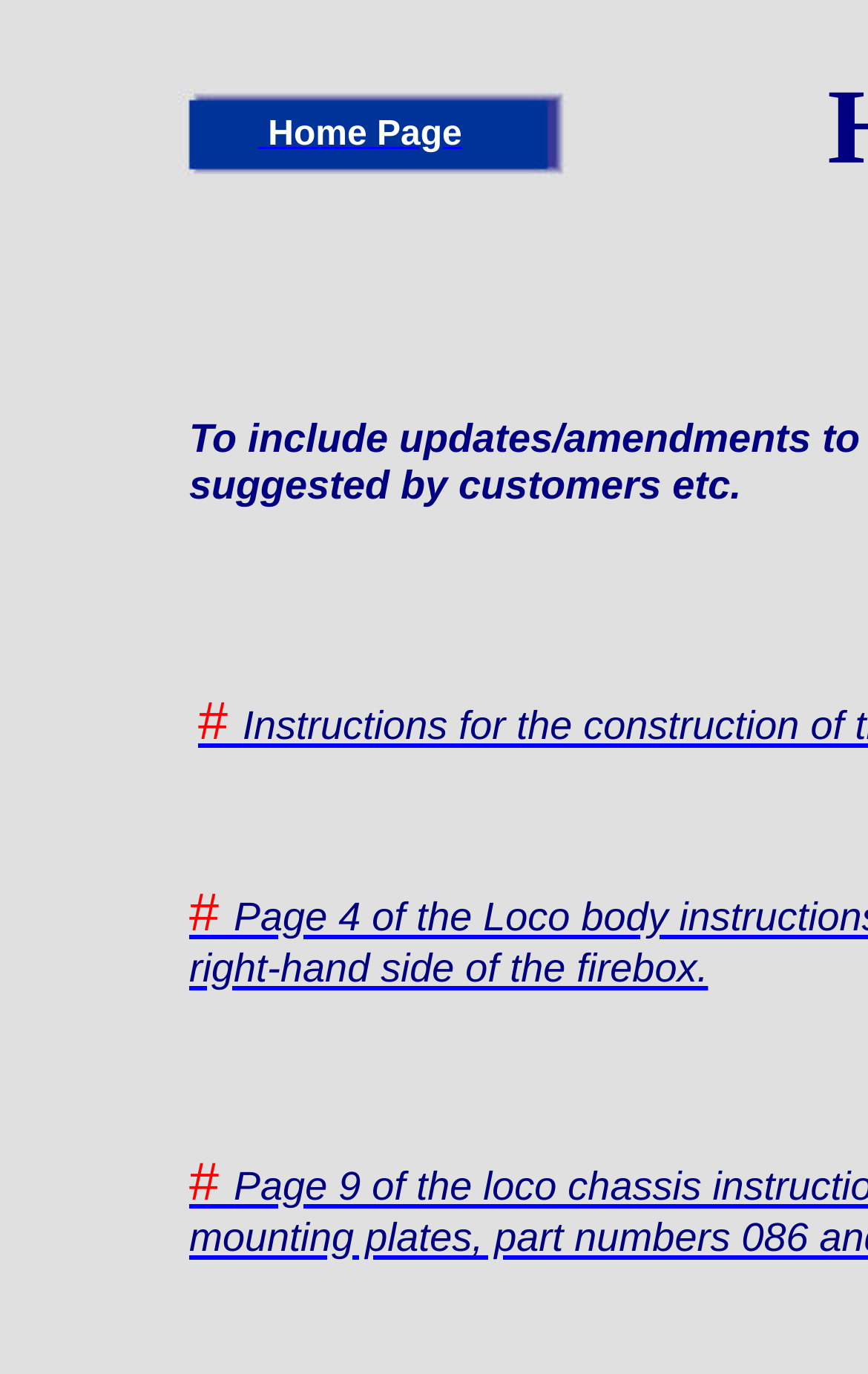Predict the bounding box of the UI element based on the description: "Home Page". The coordinates should be four float numbers between 0 and 1, formatted as [left, top, right, bottom].

[0.297, 0.084, 0.532, 0.112]